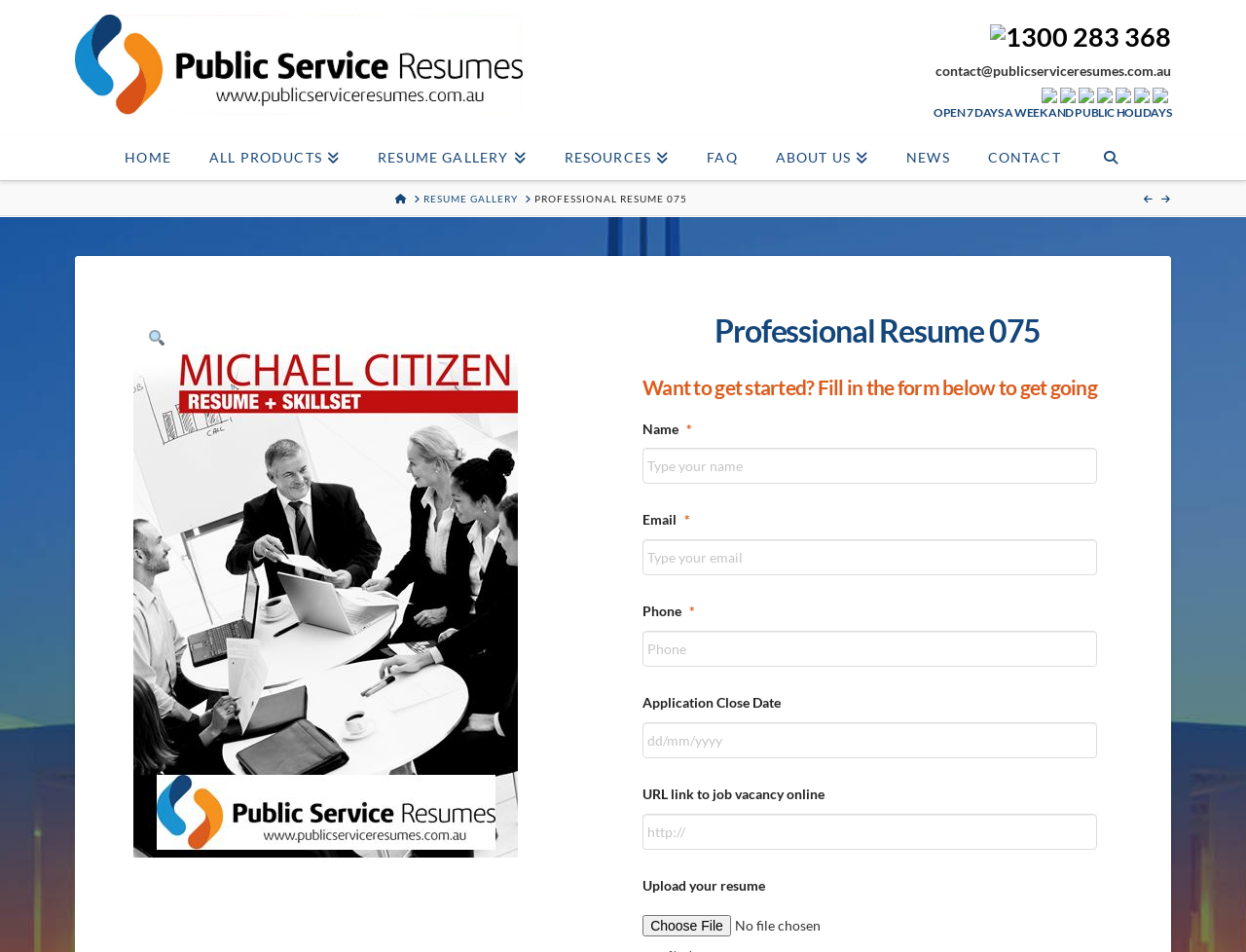Determine the bounding box coordinates for the area you should click to complete the following instruction: "Fill in the 'Name' field".

[0.516, 0.471, 0.881, 0.509]